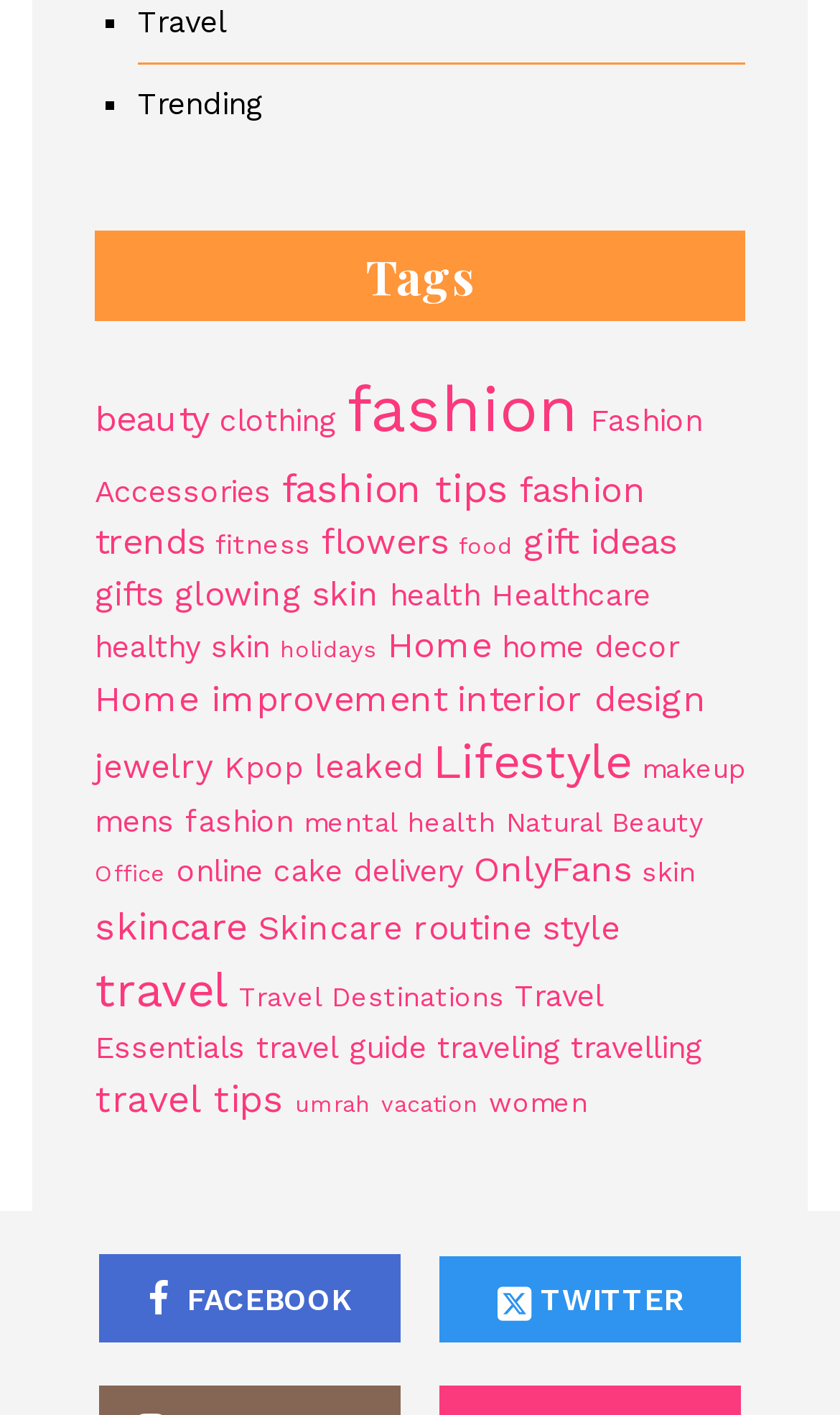Find the bounding box coordinates of the element to click in order to complete this instruction: "Click on the 'Travel' link". The bounding box coordinates must be four float numbers between 0 and 1, denoted as [left, top, right, bottom].

[0.164, 0.002, 0.269, 0.027]